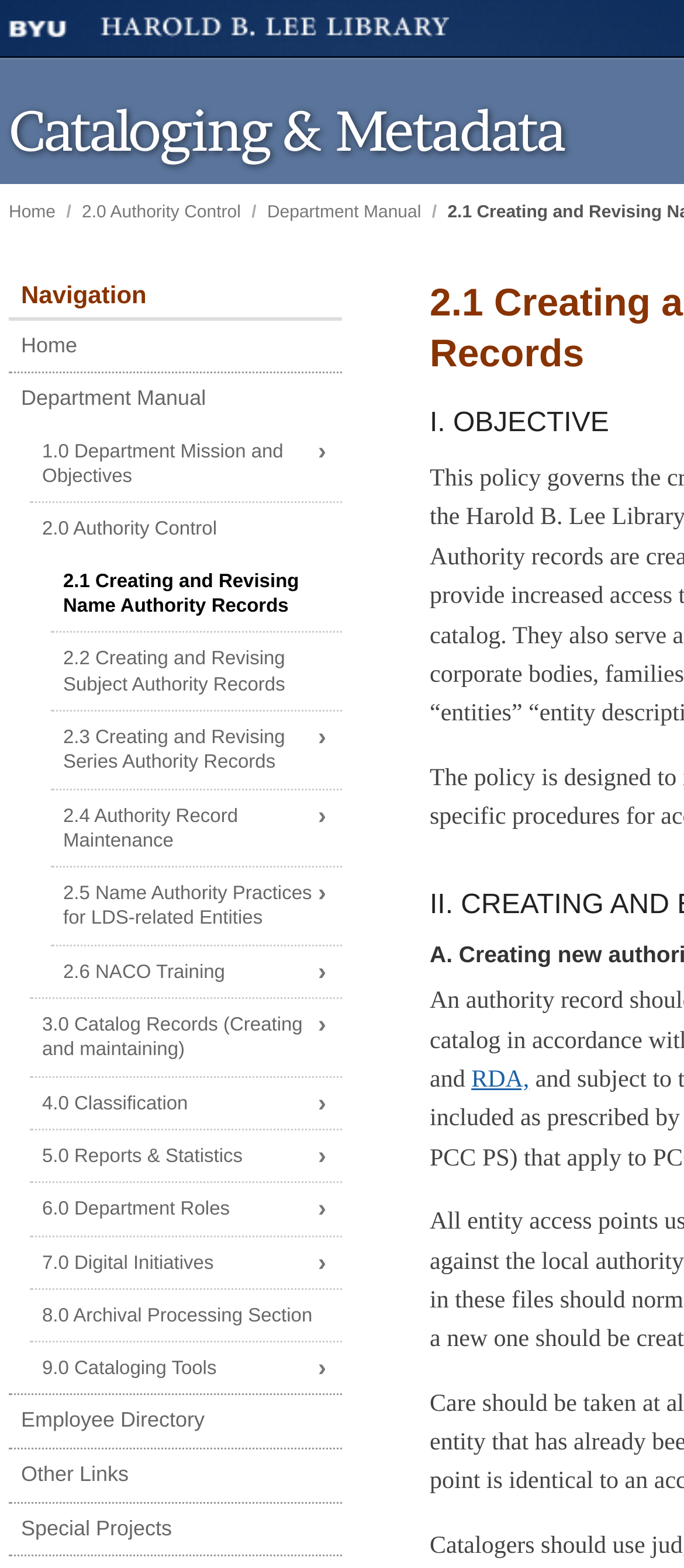Using the description "Super Distributor Partner", locate and provide the bounding box of the UI element.

None